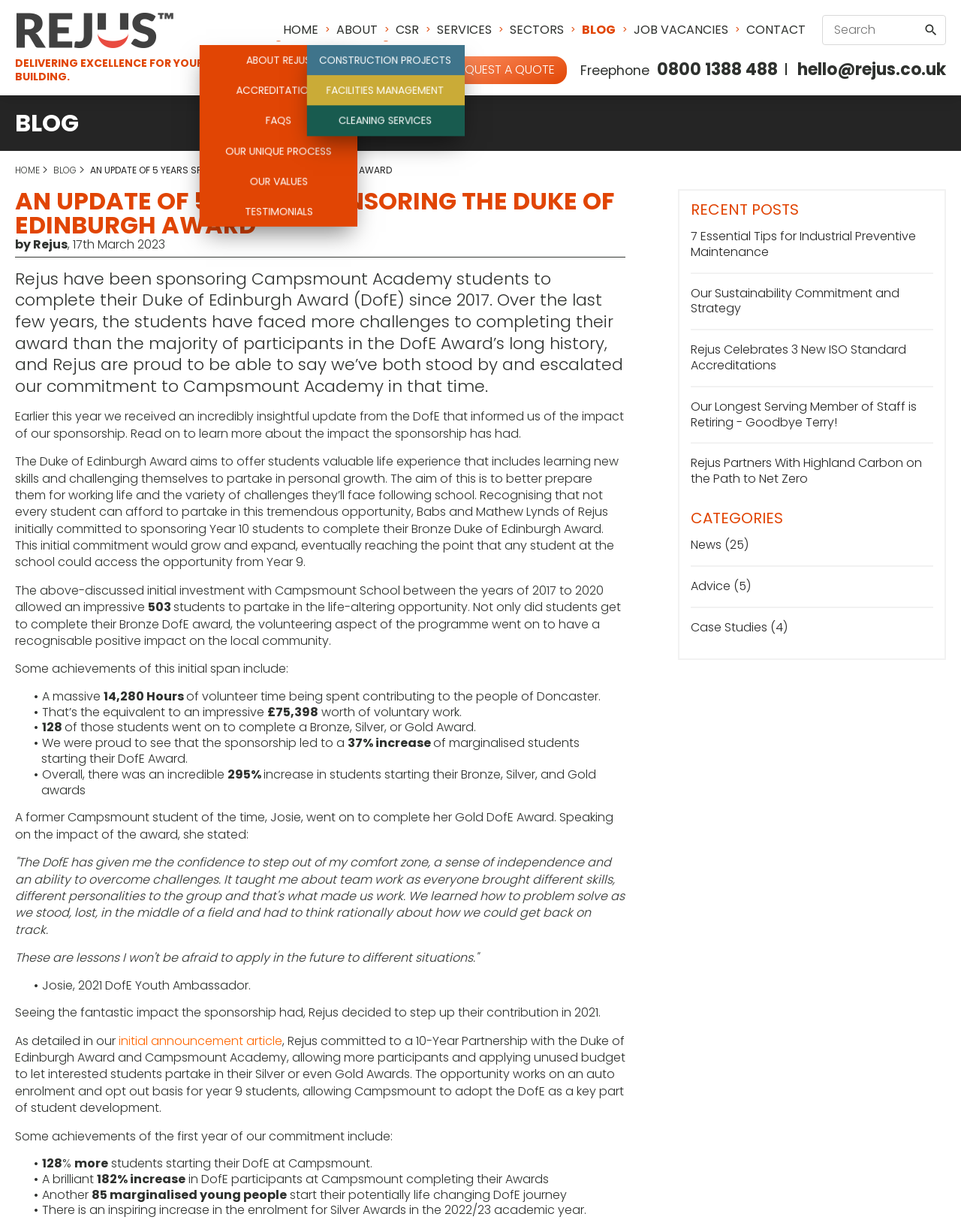Give an extensive and precise description of the webpage.

This webpage is about Rejus, a company that has been sponsoring Campsmount Academy students to complete their Duke of Edinburgh Award (DofE) since 2017. At the top of the page, there is a logo and a search bar. Below the search bar, there is a navigation menu with links to different sections of the website, including "HOME", "ABOUT", "CSR", "SERVICES", "SECTORS", "BLOG", "JOB VACANCIES", and "CONTACT".

The main content of the page is an article titled "AN UPDATE OF 5 YEARS SPONSORING THE DUKE OF EDINBURGH AWARD". The article is divided into several sections, each with a heading and a block of text. The first section introduces the sponsorship and its impact on the students. The second section provides more details about the initial investment and its results, including the number of students who participated and the volunteer hours contributed to the local community.

The article also includes quotes from a former Campsmount student, Josie, who completed her Gold DofE Award and shared her experiences and the skills she gained from the program. Additionally, the article mentions Rejus' decision to step up their contribution in 2021 and commit to a 10-Year Partnership with the Duke of Edinburgh Award and Campsmount Academy.

On the right side of the page, there are two sections: "RECENT POSTS" and "CATEGORIES". The "RECENT POSTS" section lists five links to recent articles, and the "CATEGORIES" section lists three links to categories of articles, including "News", "Advice", and "Case Studies".